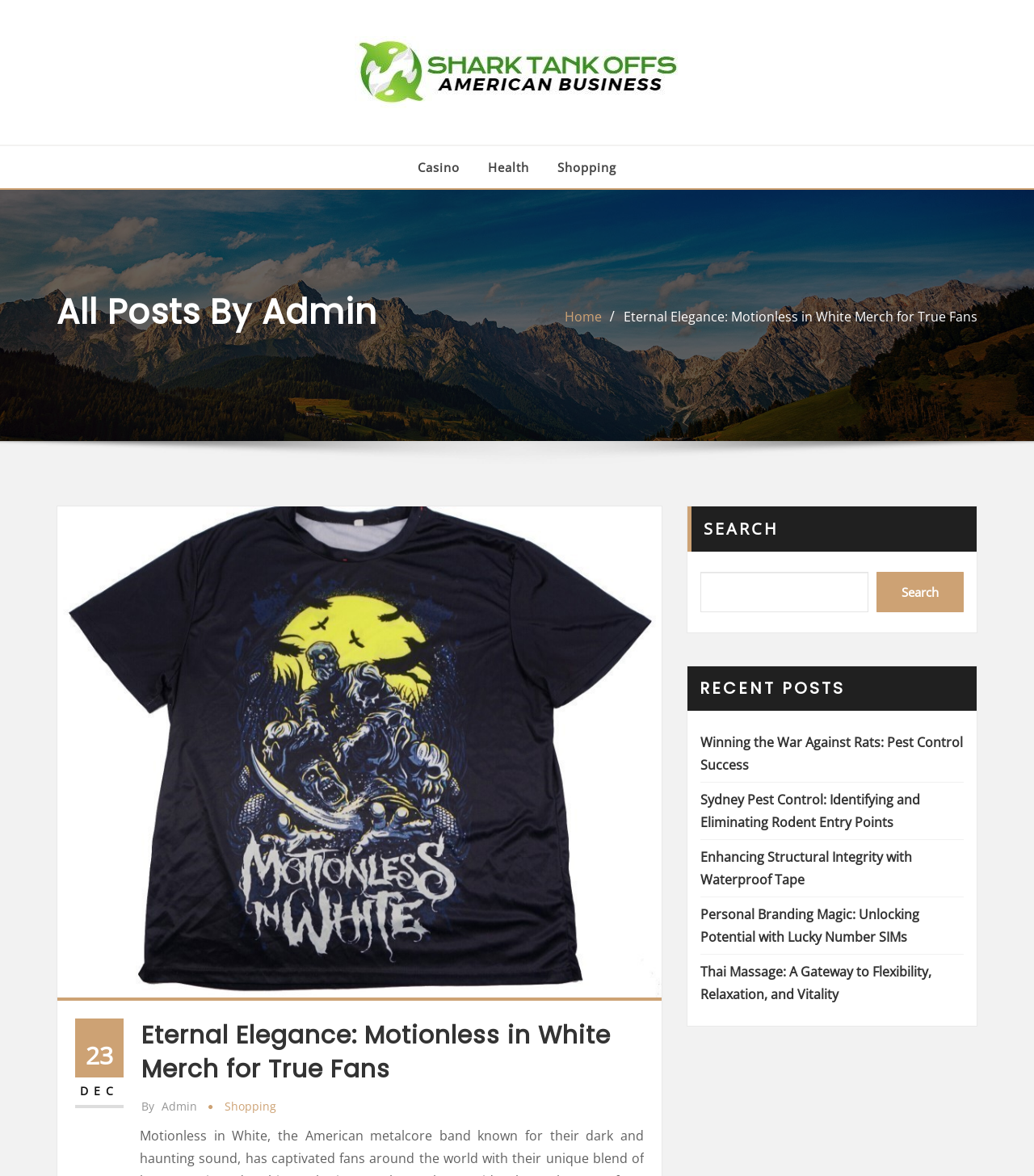Carefully observe the image and respond to the question with a detailed answer:
How many recent posts are listed on this page?

The number of recent posts can be determined by counting the links under the 'RECENT POSTS' heading, which are 'Winning the War Against Rats: Pest Control Success', 'Sydney Pest Control: Identifying and Eliminating Rodent Entry Points', 'Enhancing Structural Integrity with Waterproof Tape', 'Personal Branding Magic: Unlocking Potential with Lucky Number SIMs', and 'Thai Massage: A Gateway to Flexibility, Relaxation, and Vitality', totaling 5 recent posts.